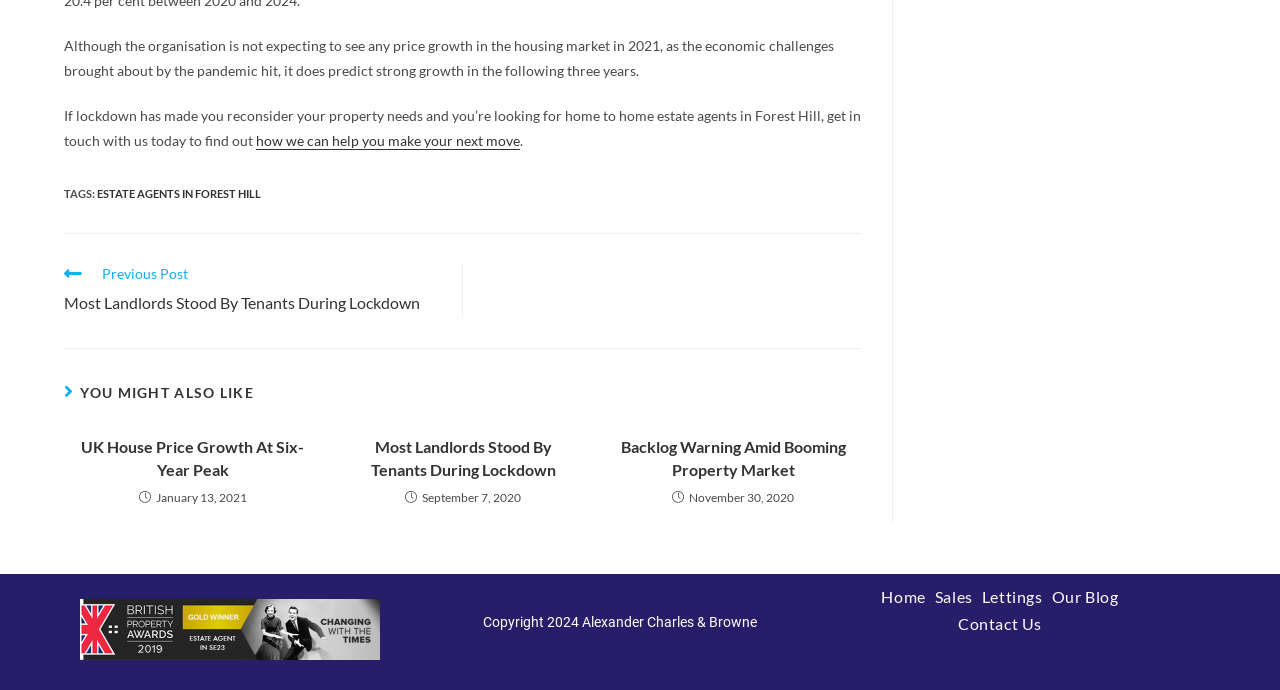Kindly determine the bounding box coordinates for the clickable area to achieve the given instruction: "View 'ESTATE AGENTS IN FOREST HILL'".

[0.076, 0.27, 0.204, 0.289]